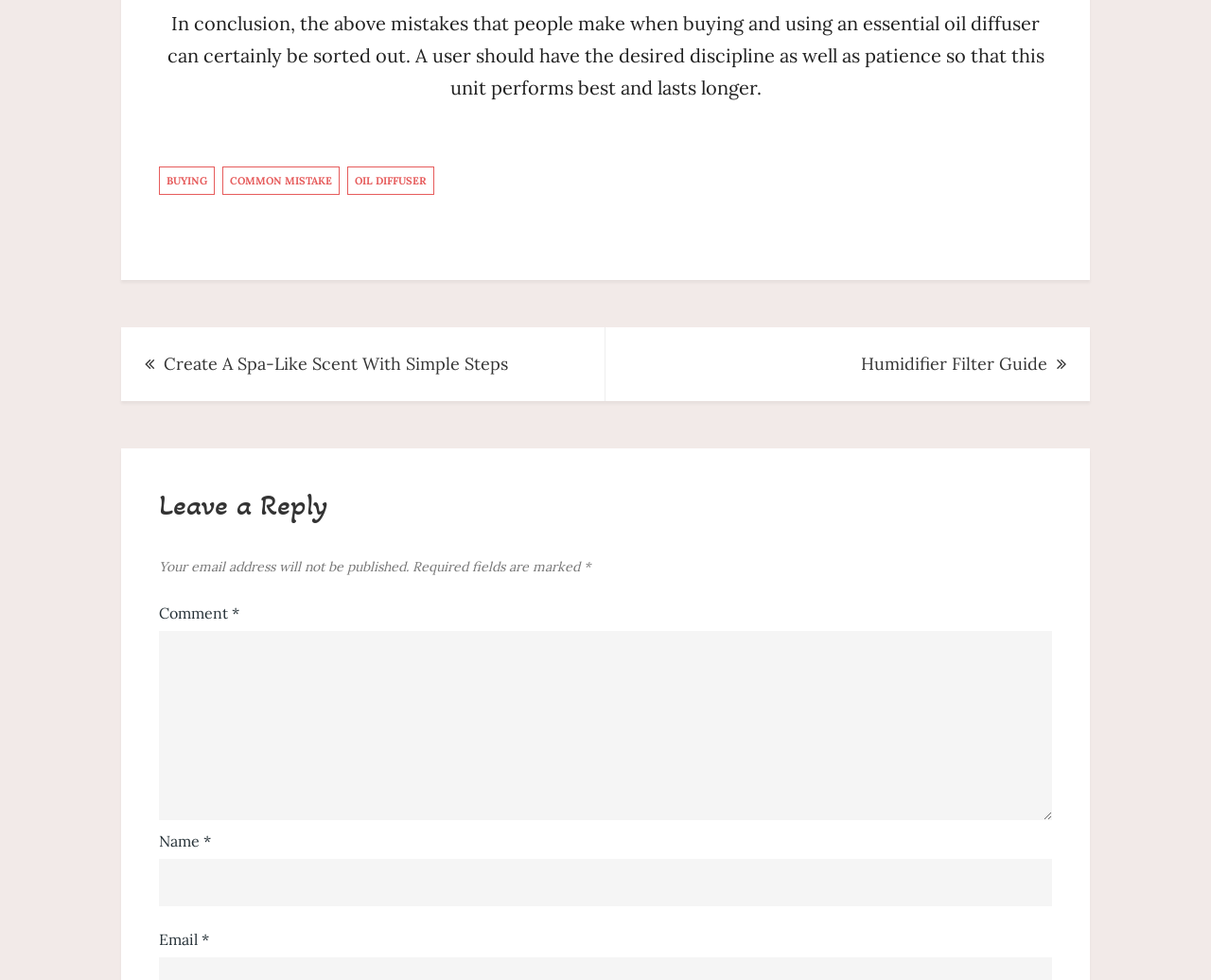Find the bounding box of the element with the following description: "Oil Diffuser". The coordinates must be four float numbers between 0 and 1, formatted as [left, top, right, bottom].

[0.287, 0.17, 0.359, 0.199]